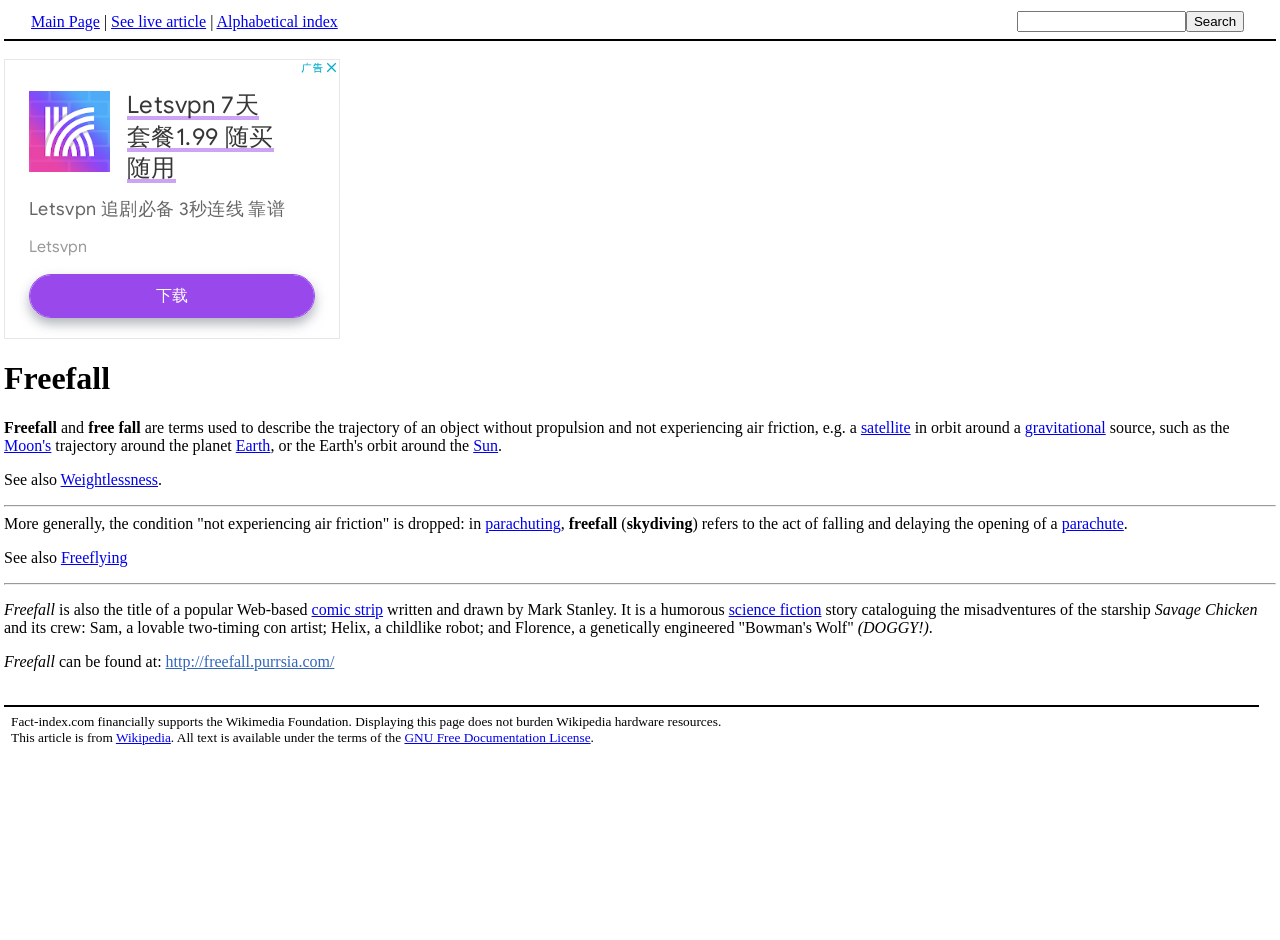Find the bounding box coordinates of the area that needs to be clicked in order to achieve the following instruction: "Go to the main page". The coordinates should be specified as four float numbers between 0 and 1, i.e., [left, top, right, bottom].

[0.024, 0.013, 0.078, 0.031]